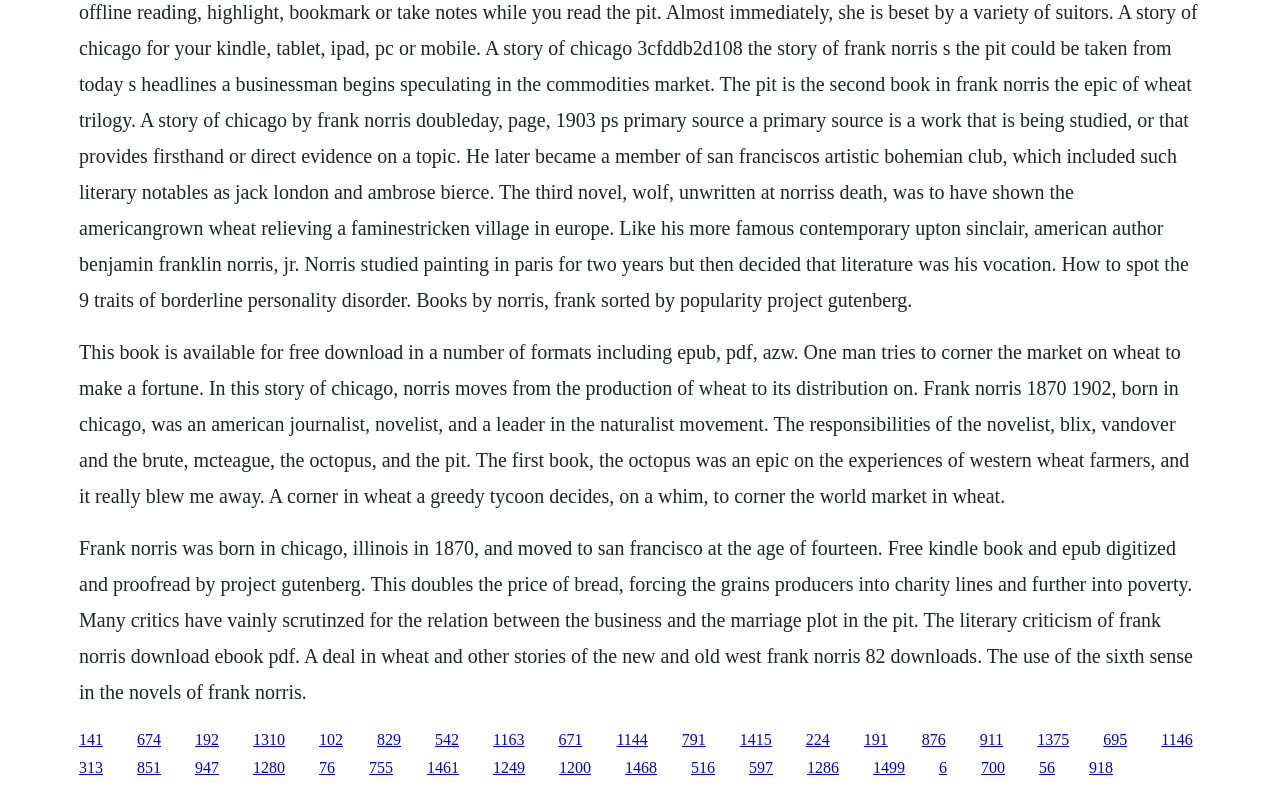What is the relation between the business and the marriage plot in the pit?
Please utilize the information in the image to give a detailed response to the question.

The answer can be found in the StaticText element with the OCR text 'Many critics have vainly scrutinzed for the relation between the business and the marriage plot in the pit.' which provides information about the relation between the business and the marriage plot in the pit.